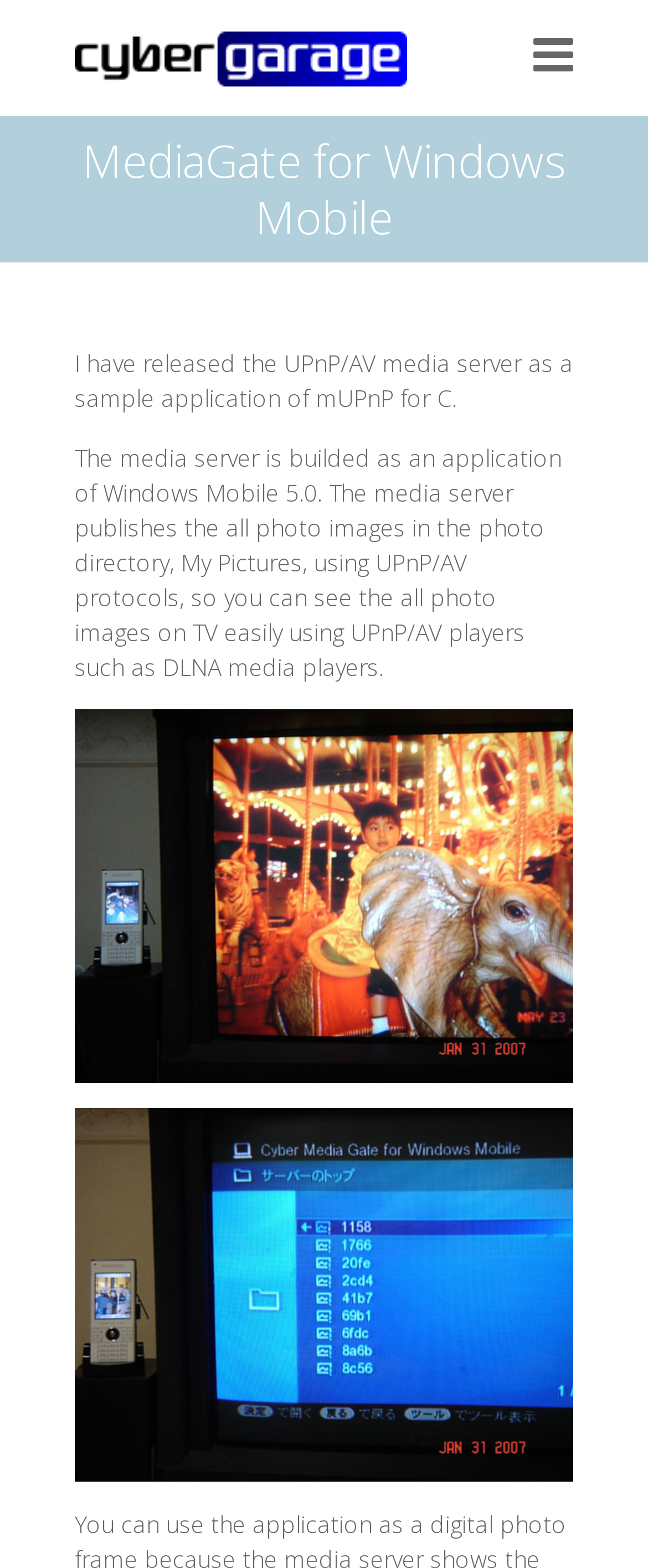Create a detailed narrative describing the layout and content of the webpage.

The webpage is about MediaGate for Windows Mobile, a product from CyberGarage. At the top-right corner, there is a responsive menu button. Below it, there is a heading that reads "CyberGarage" with a corresponding image. 

To the right of the "CyberGarage" heading, there is another heading that reads "MediaGate for Windows Mobile". Below this heading, there is a paragraph of text that explains the release of a UPnP/AV media server as a sample application of mUPnP for C. 

Further down, there is another paragraph of text that describes the media server's functionality, including publishing photo images in the My Pictures directory using UPnP/AV protocols. 

Below these paragraphs, there are two images, one labeled "cmgate-winmobile-02" and the other labeled "cmgate-winmobile-01", which are likely screenshots or illustrations of the MediaGate for Windows Mobile application.